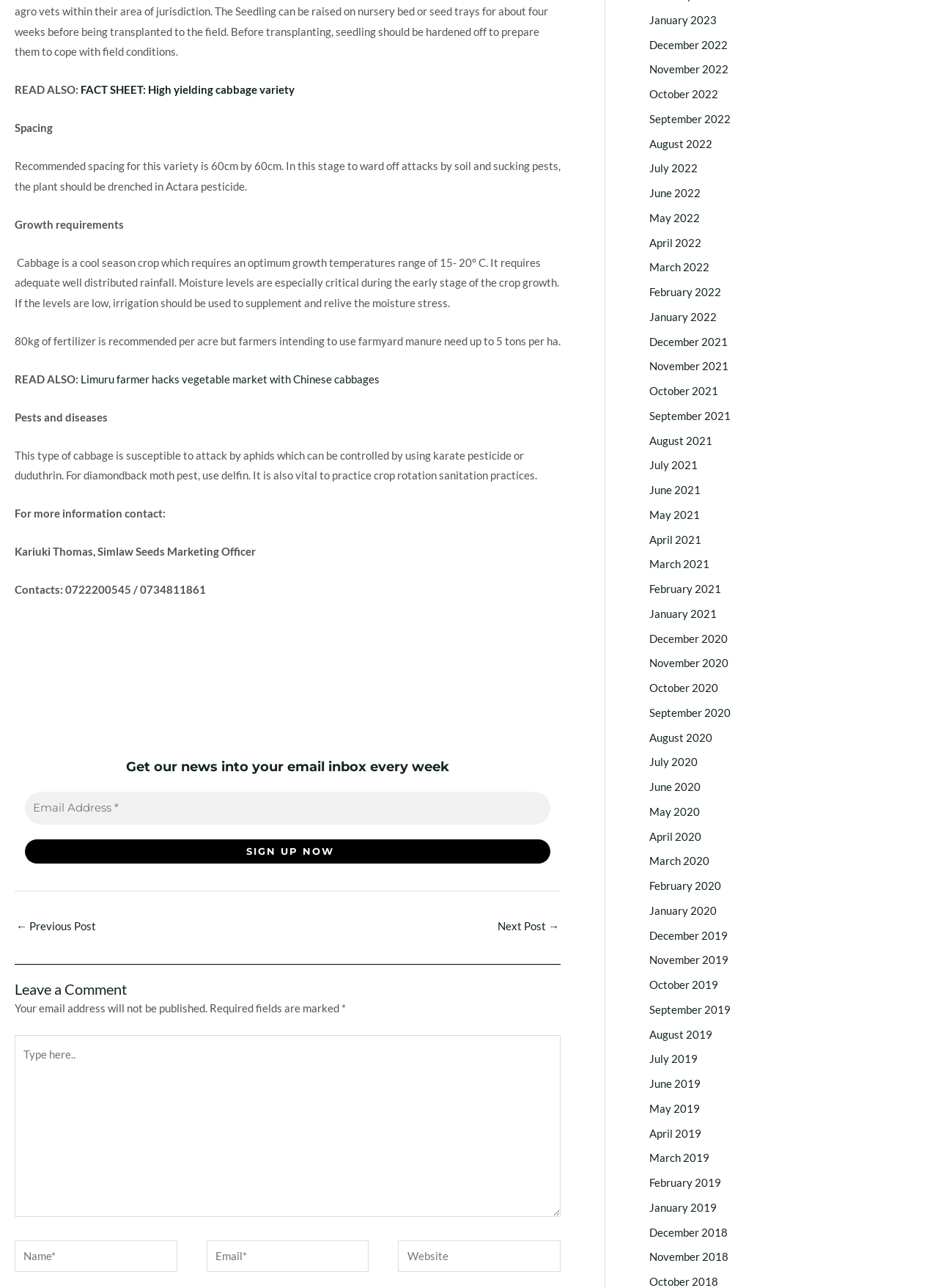Determine the bounding box coordinates of the section I need to click to execute the following instruction: "Leave a comment". Provide the coordinates as four float numbers between 0 and 1, i.e., [left, top, right, bottom].

[0.016, 0.749, 0.598, 0.775]